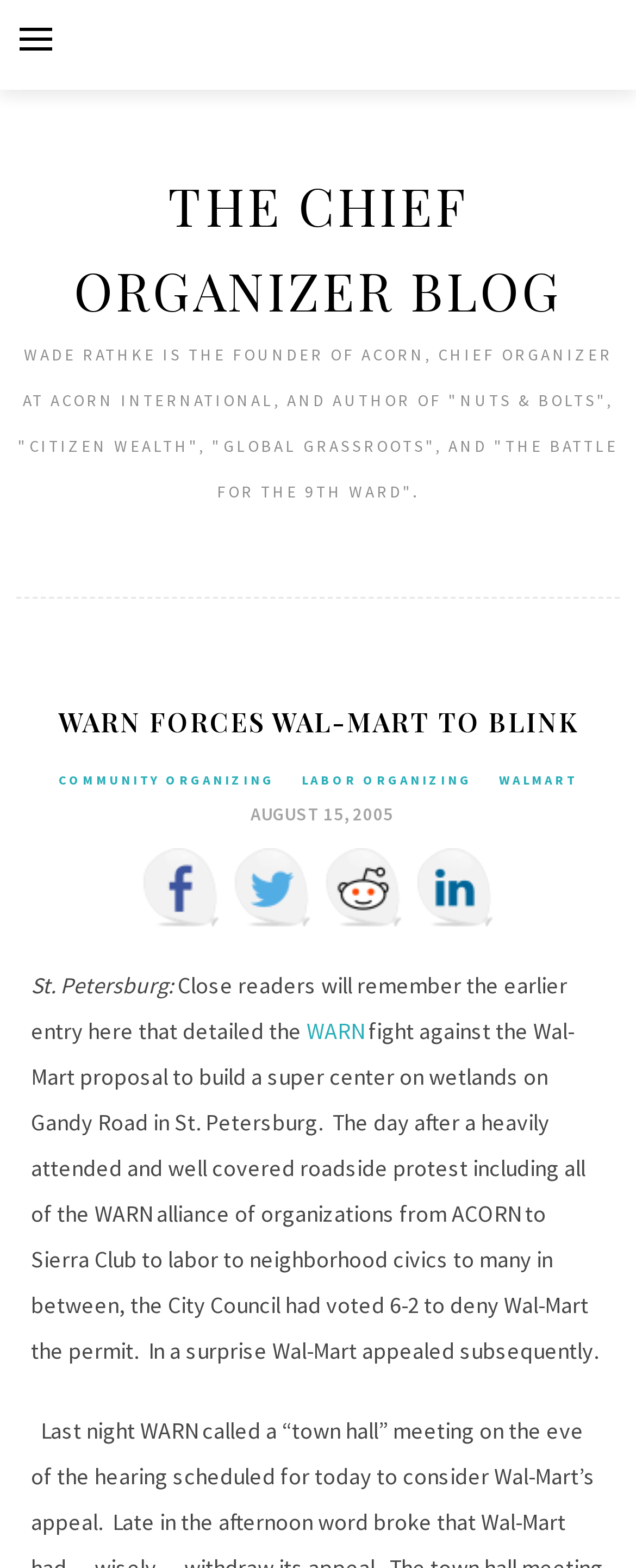Please identify the bounding box coordinates of where to click in order to follow the instruction: "Click the primary menu button".

[0.0, 0.0, 0.113, 0.048]